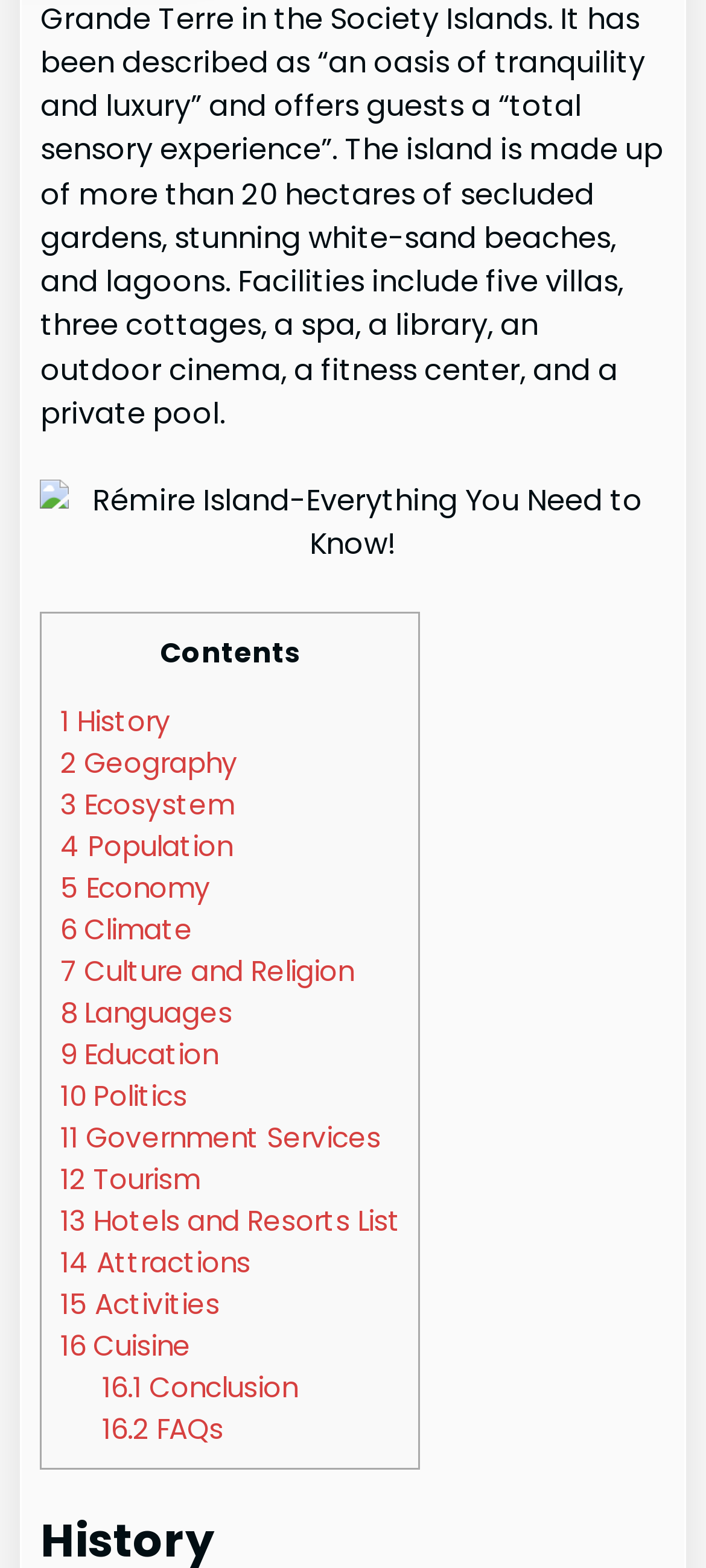Locate the bounding box coordinates of the element's region that should be clicked to carry out the following instruction: "Check the 'FAQs'". The coordinates need to be four float numbers between 0 and 1, i.e., [left, top, right, bottom].

[0.145, 0.899, 0.317, 0.923]